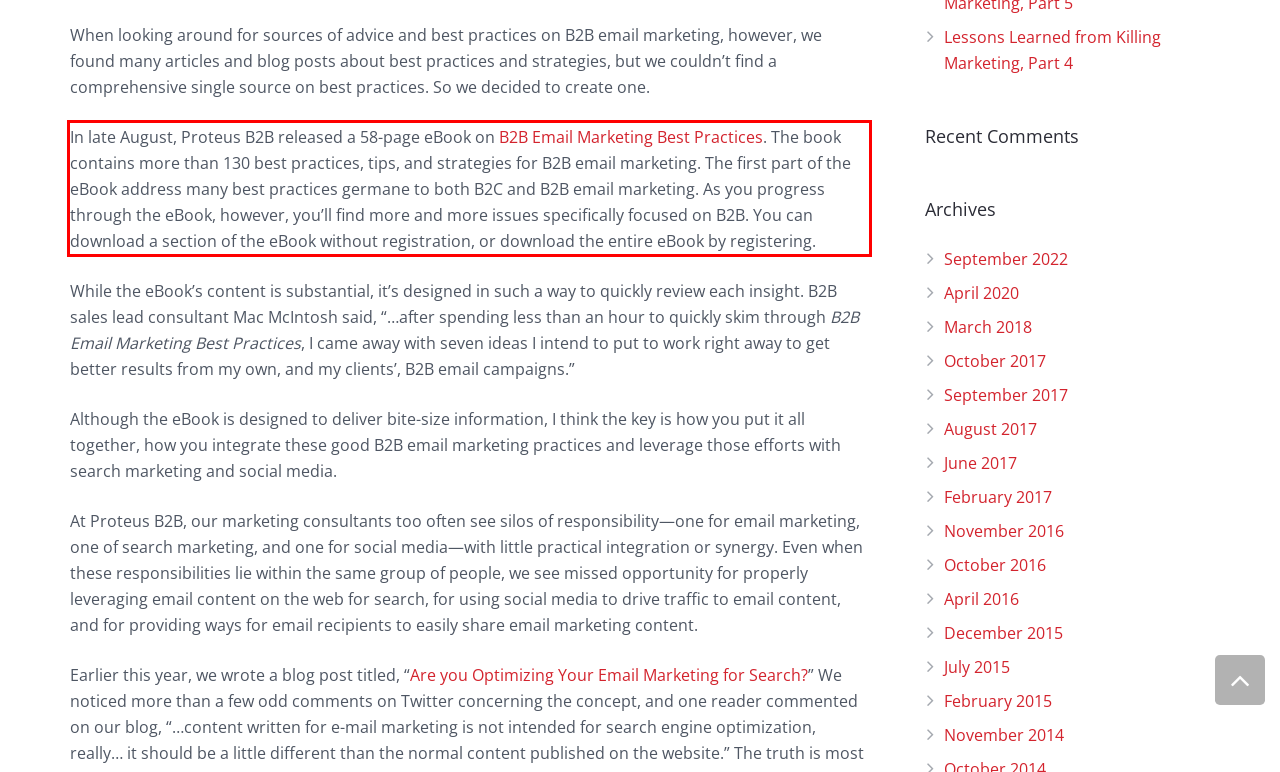Look at the provided screenshot of the webpage and perform OCR on the text within the red bounding box.

In late August, Proteus B2B released a 58-page eBook on B2B Email Marketing Best Practices. The book contains more than 130 best practices, tips, and strategies for B2B email marketing. The first part of the eBook address many best practices germane to both B2C and B2B email marketing. As you progress through the eBook, however, you’ll find more and more issues specifically focused on B2B. You can download a section of the eBook without registration, or download the entire eBook by registering.